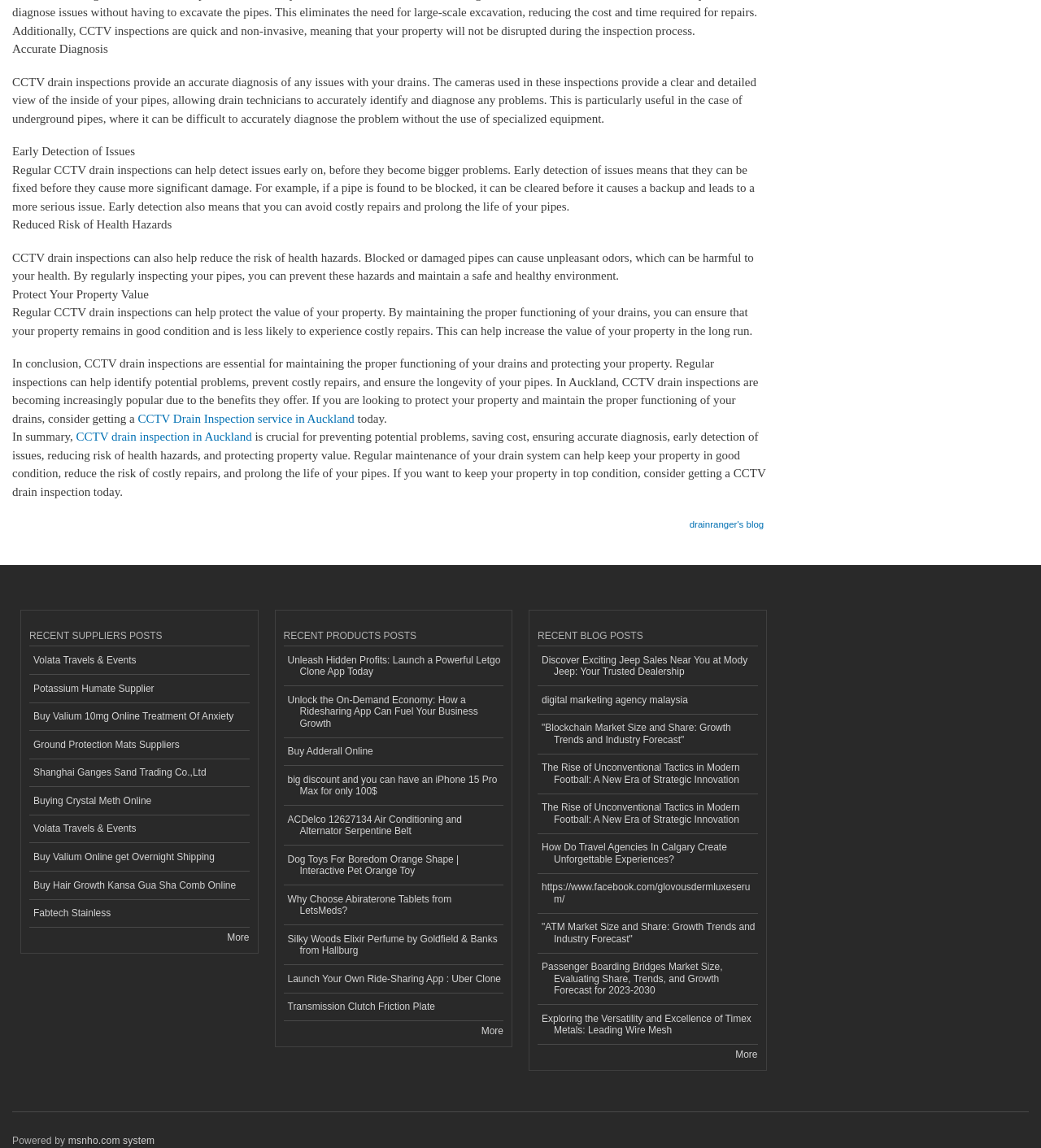From the webpage screenshot, predict the bounding box of the UI element that matches this description: "Volata Travels & Events".

[0.028, 0.563, 0.239, 0.588]